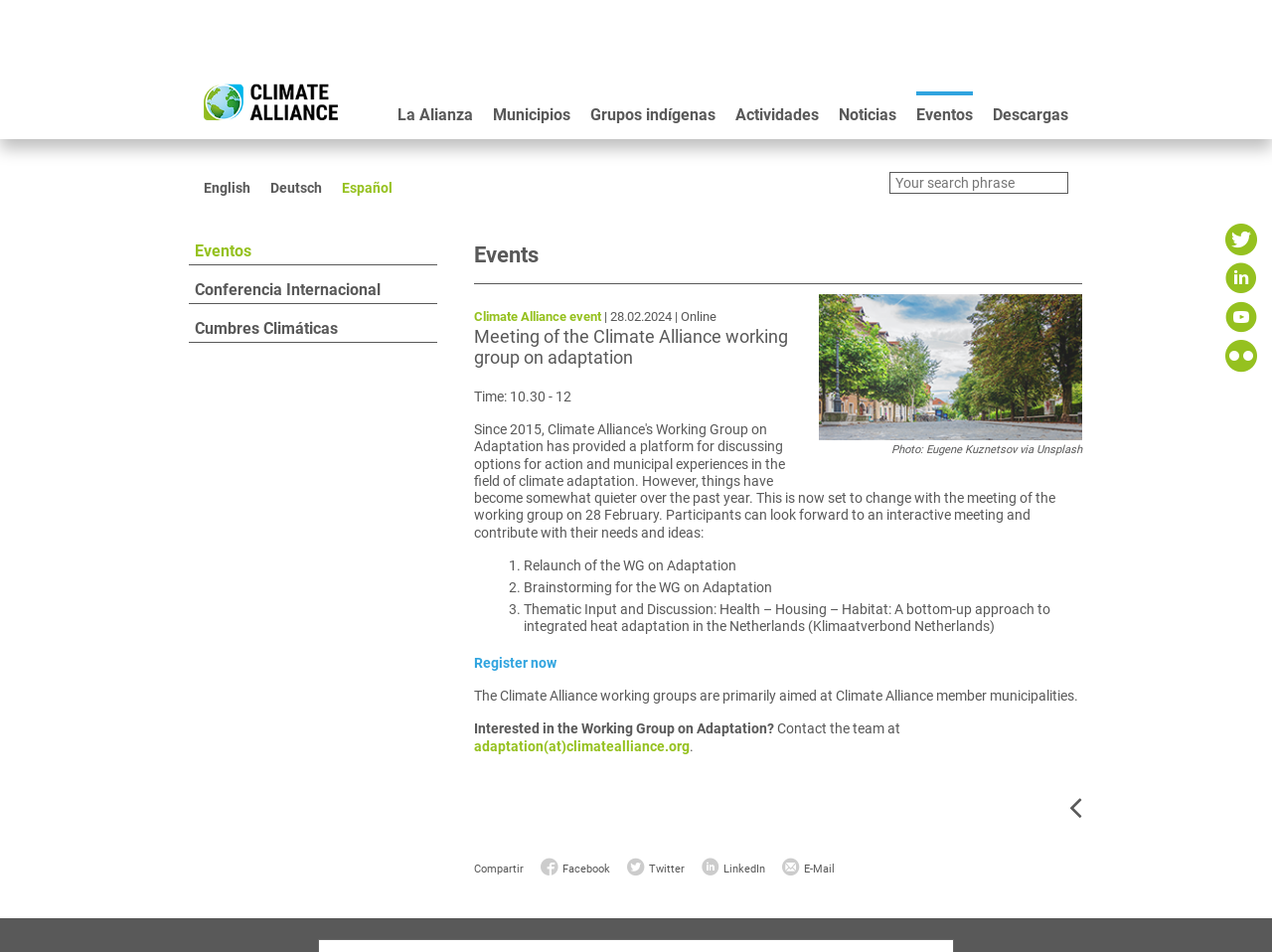Please determine the bounding box coordinates of the area that needs to be clicked to complete this task: 'Search for events'. The coordinates must be four float numbers between 0 and 1, formatted as [left, top, right, bottom].

[0.699, 0.181, 0.84, 0.204]